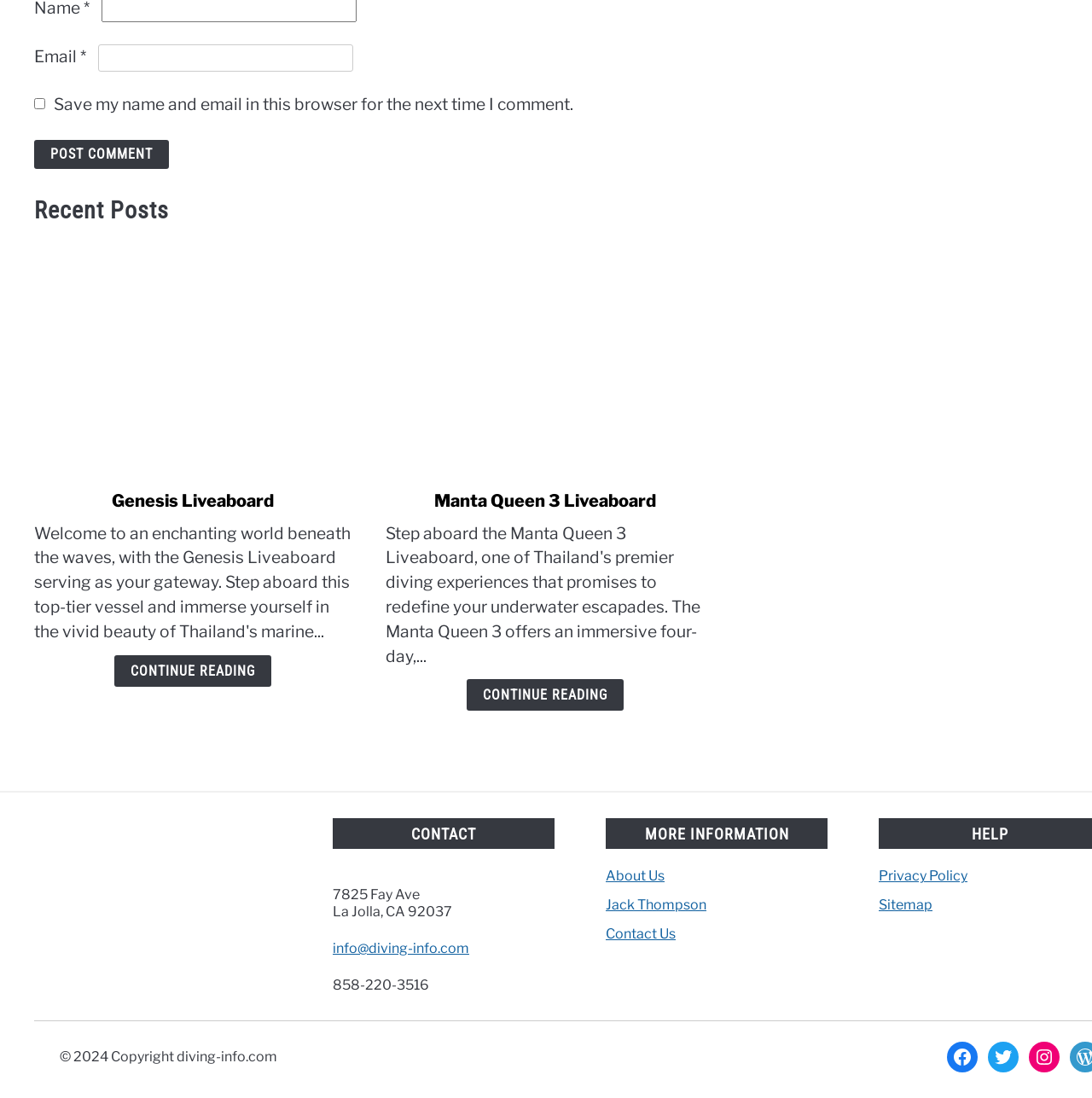Determine the bounding box coordinates for the clickable element required to fulfill the instruction: "Contact us". Provide the coordinates as four float numbers between 0 and 1, i.e., [left, top, right, bottom].

[0.305, 0.856, 0.43, 0.871]